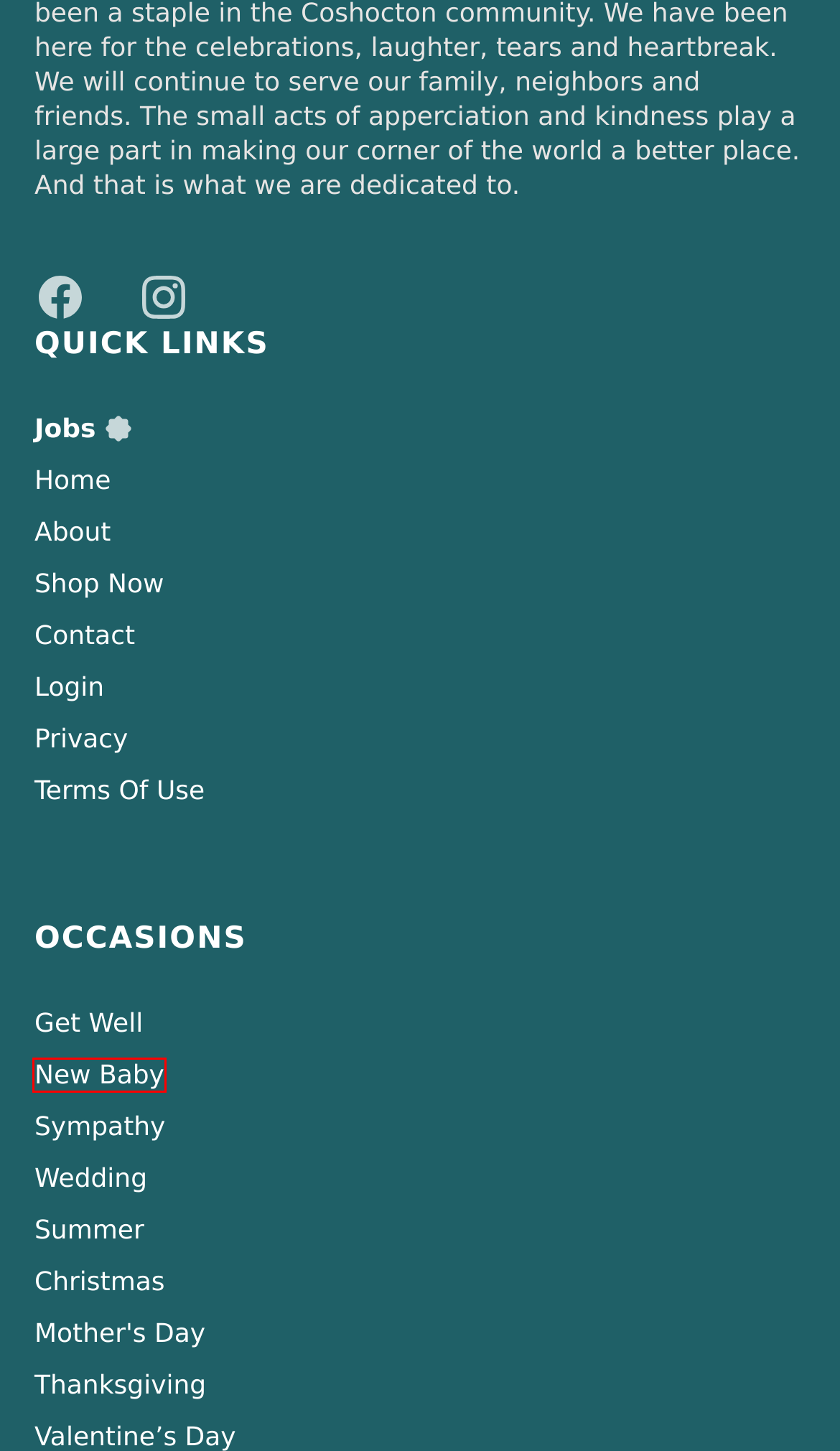Observe the screenshot of a webpage with a red bounding box around an element. Identify the webpage description that best fits the new page after the element inside the bounding box is clicked. The candidates are:
A. Linnets Flowers | Let the flowers do the talking!
B. Linnets Flowers | Get Well
C. Linnets Flowers | Privacy Policy
D. Linnets Flowers | New Baby
E. Linnets Flowers | Contact
F. Linnets Flowers | Login or Register
G. Linnets Flowers | Christmas
H. Linnets Flowers | Summer

D